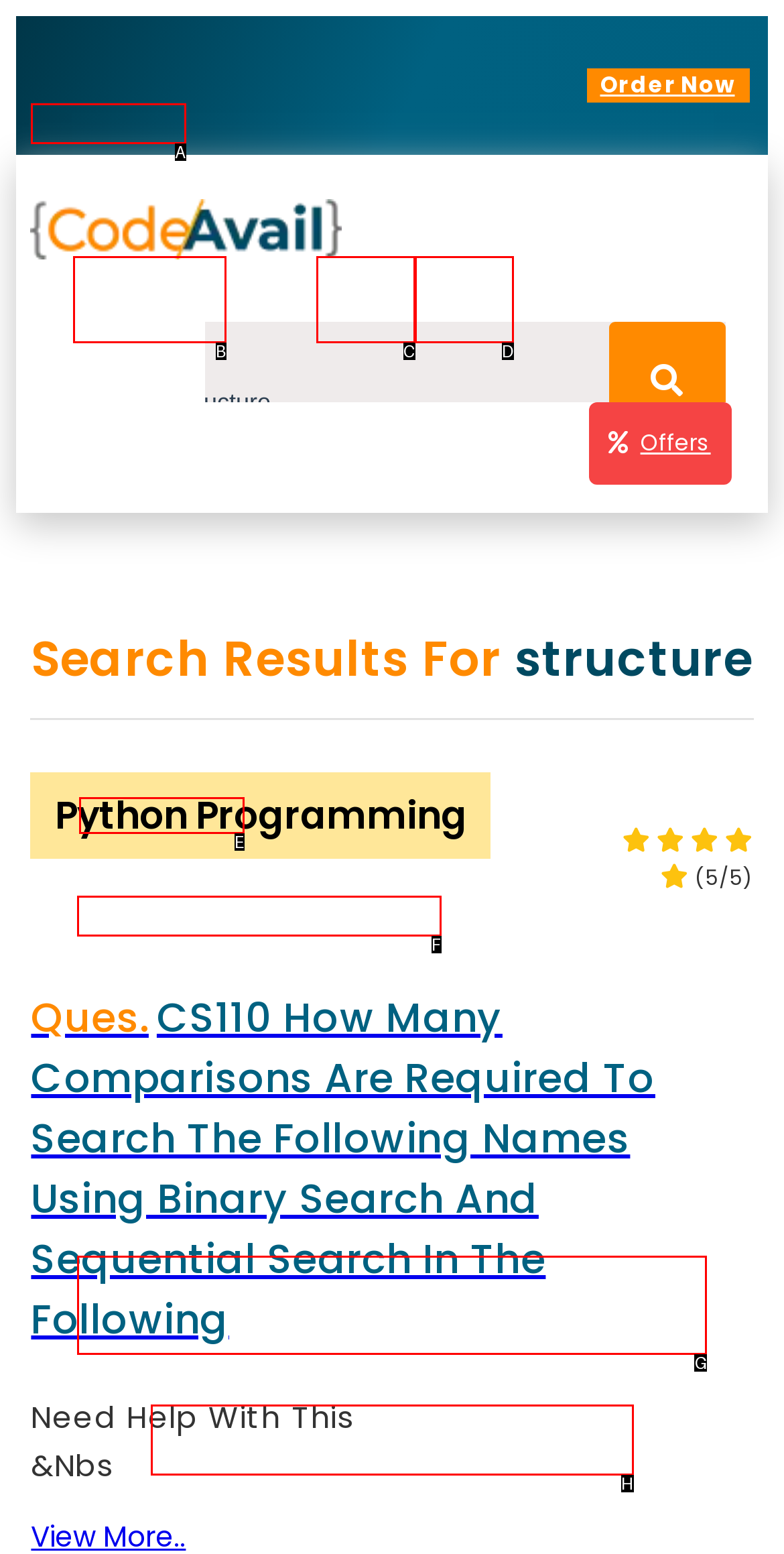Find the option that matches this description: Get Free Quote
Provide the corresponding letter directly.

G